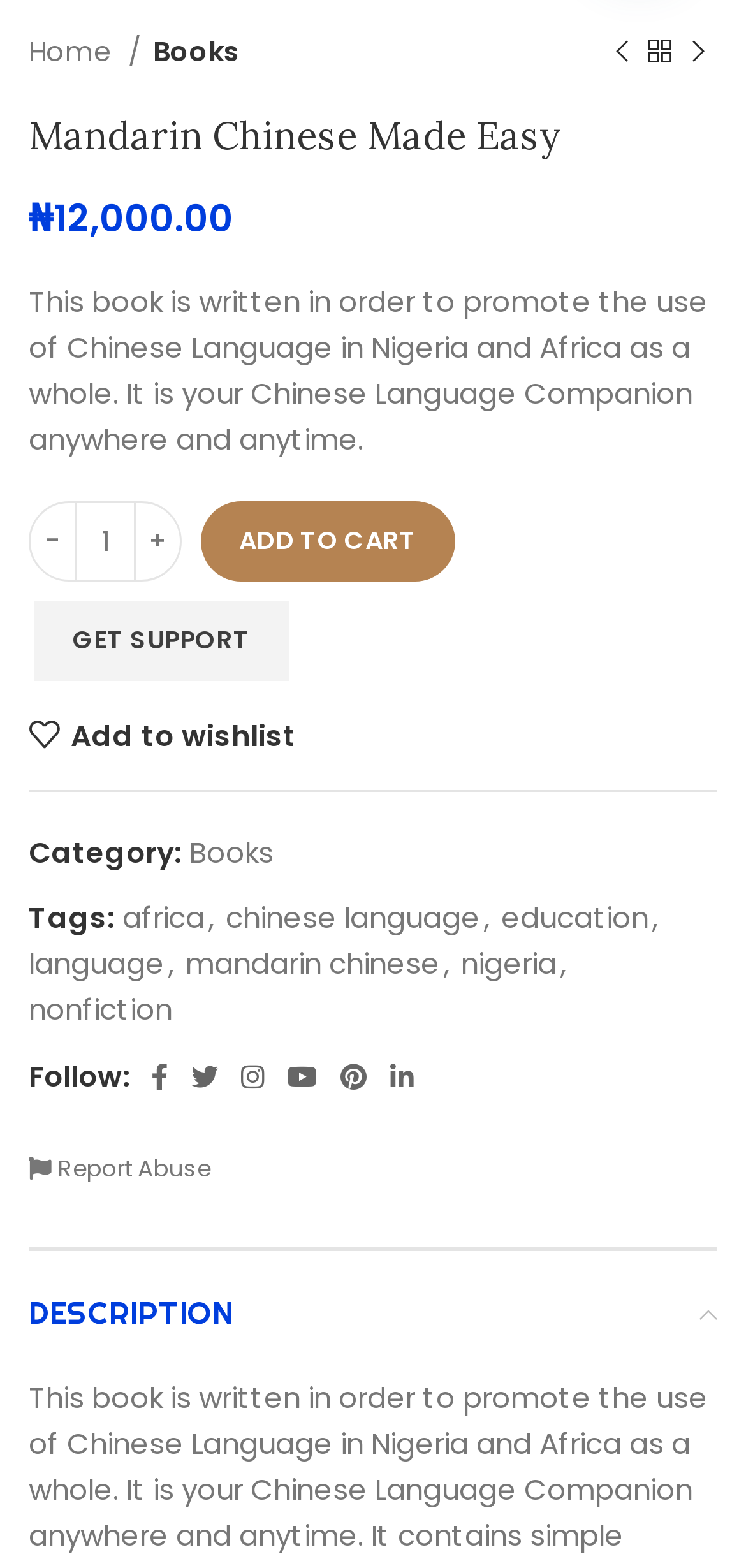Identify the bounding box coordinates of the region that needs to be clicked to carry out this instruction: "Go back to home page". Provide these coordinates as four float numbers ranging from 0 to 1, i.e., [left, top, right, bottom].

[0.038, 0.019, 0.19, 0.047]